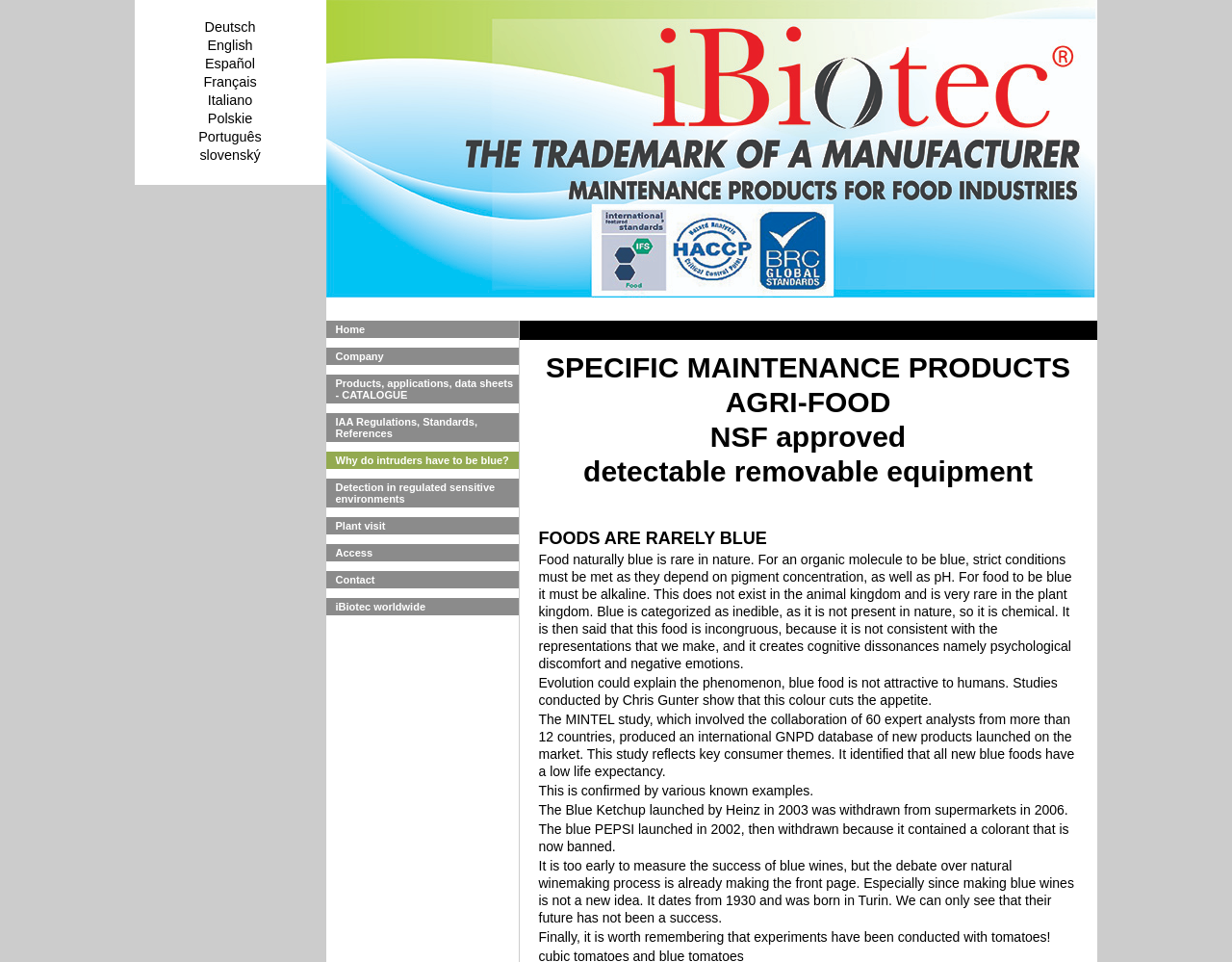Create a full and detailed caption for the entire webpage.

The webpage appears to be a company's website, likely in the food industry, given the presence of keywords like "Food grade products", "Food industry lubricants", and "Codex alimentarius". 

At the top of the page, there are seven language options, including Deutsch, English, Español, Français, Italiano, Polskie, and slovenský, arranged horizontally. 

Below the language options, there is a large image that spans most of the width of the page, with a description that lists various food-grade products and industry-related terms. 

To the right of the image, there is a vertical navigation menu with nine links, including "Home", "Company", "Products, applications, data sheets - CATALOGUE", "IAA Regulations, Standards, References", and others. 

The main content of the page is divided into sections, with headings like "SPECIFIC MAINTENANCE PRODUCTS", "AGRI-FOOD", and "NSF approved". The text discusses the rarity of blue food in nature, citing examples of failed blue food products, such as blue ketchup and blue Pepsi, and experiments with blue tomatoes. The text also mentions the psychological discomfort and negative emotions associated with blue food.